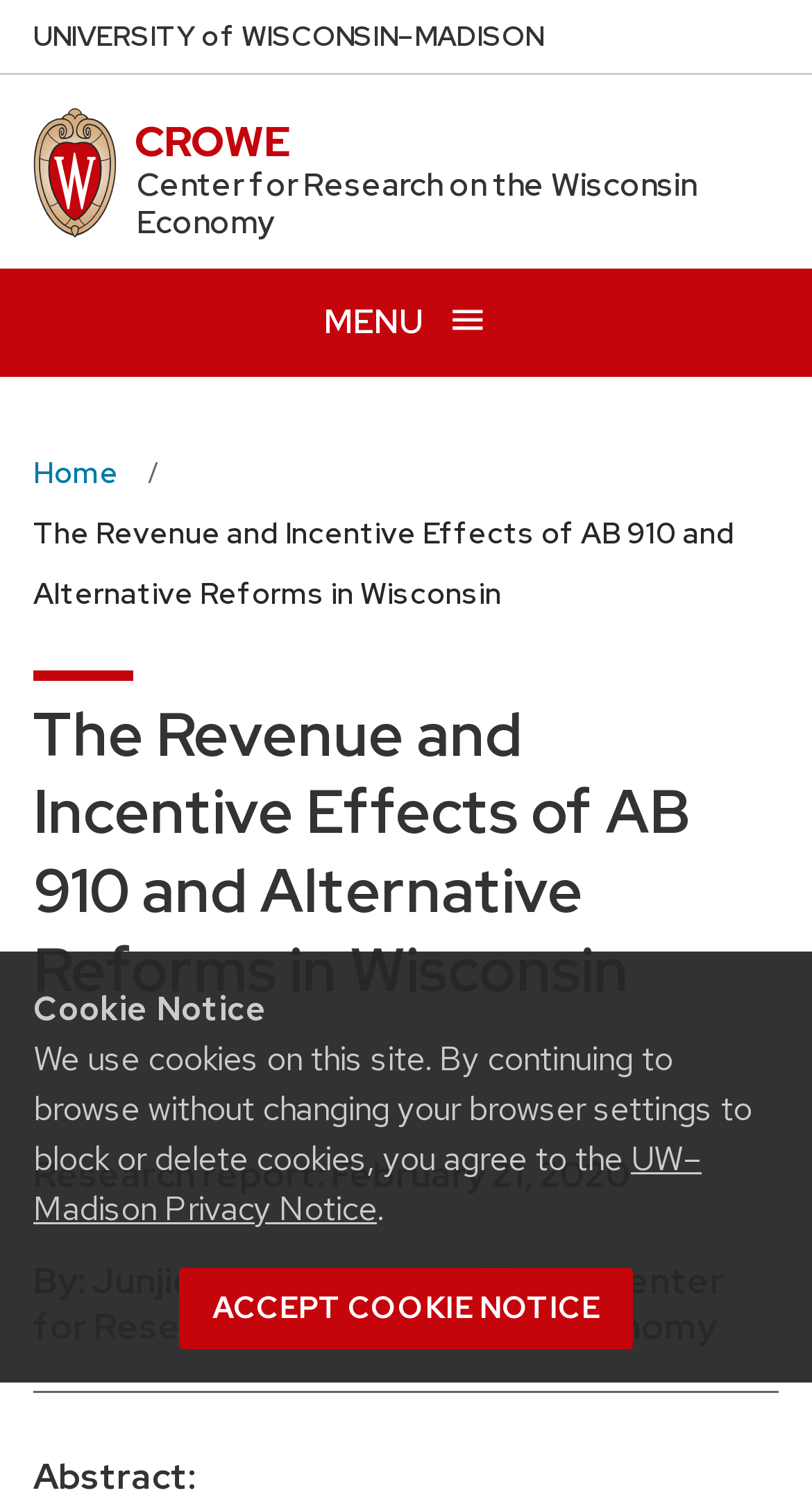Please identify the bounding box coordinates of where to click in order to follow the instruction: "Go to University of Wisconsin Madison home page".

[0.041, 0.0, 0.669, 0.049]